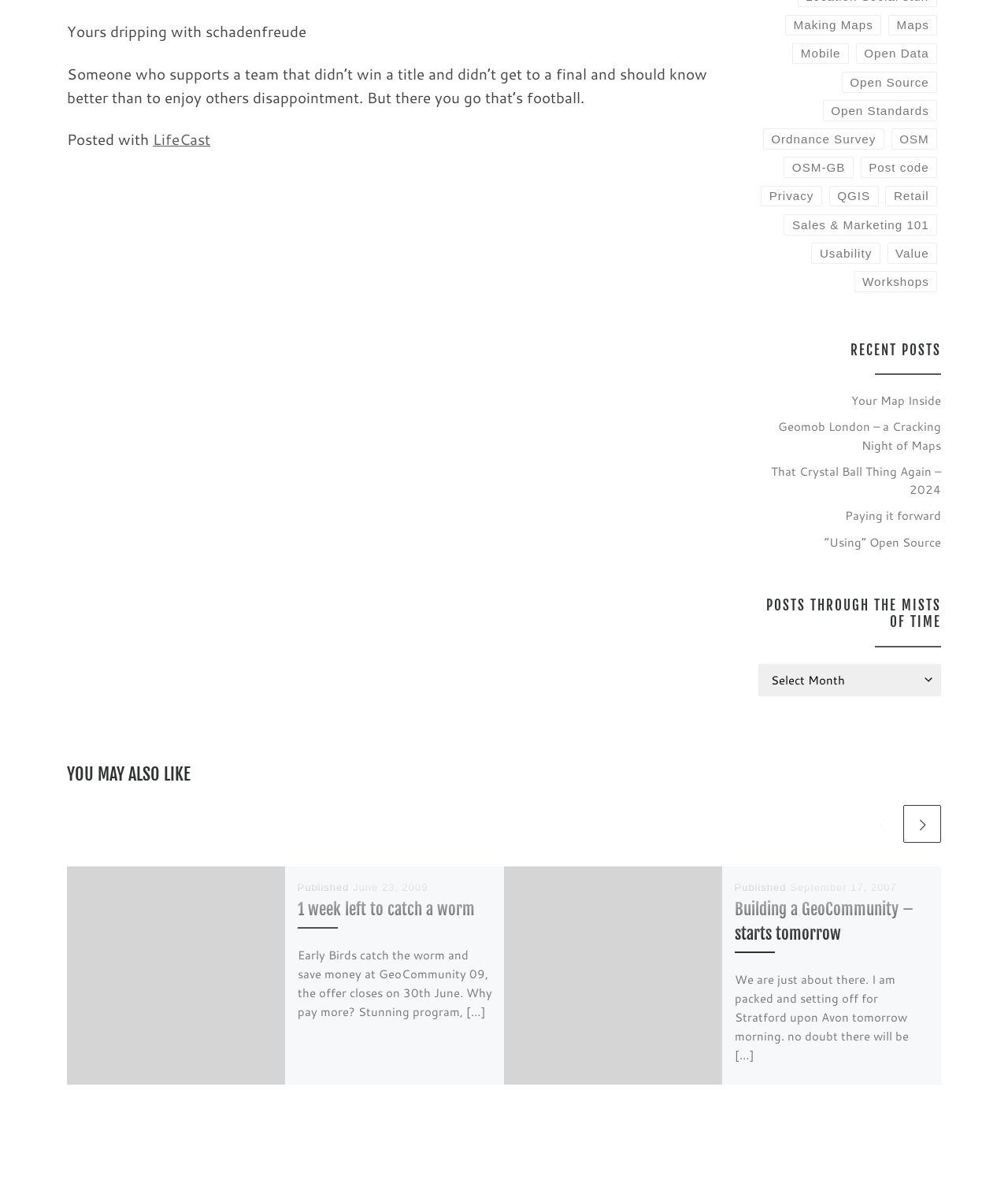Using the webpage screenshot, find the UI element described by Making Maps. Provide the bounding box coordinates in the format (top-left x, top-left y, bottom-right x, bottom-right y), ensuring all values are floating point numbers between 0 and 1.

[0.779, 0.012, 0.874, 0.03]